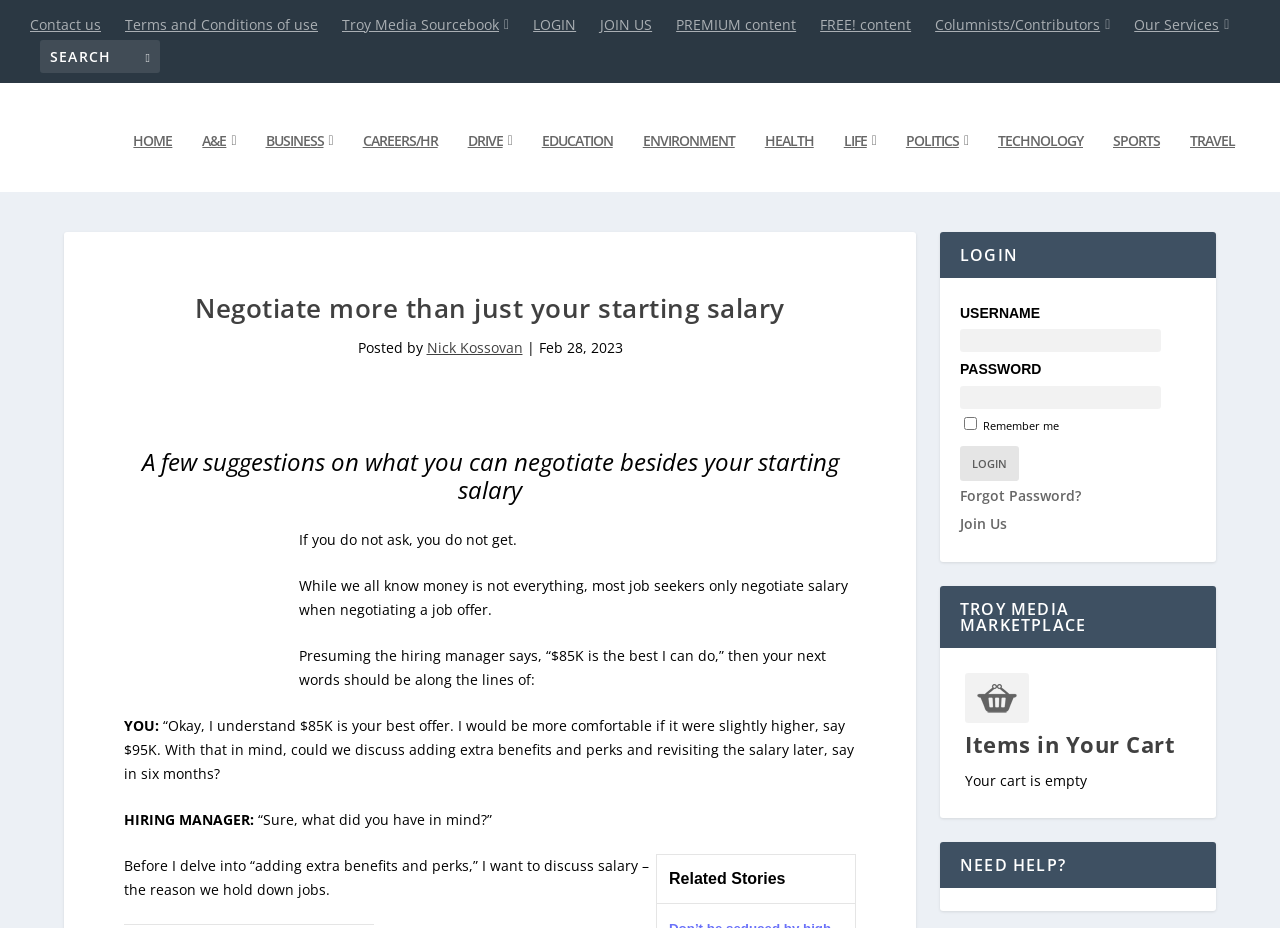Please specify the bounding box coordinates of the element that should be clicked to execute the given instruction: 'View Nick Kossovan's profile'. Ensure the coordinates are four float numbers between 0 and 1, expressed as [left, top, right, bottom].

[0.333, 0.354, 0.408, 0.375]